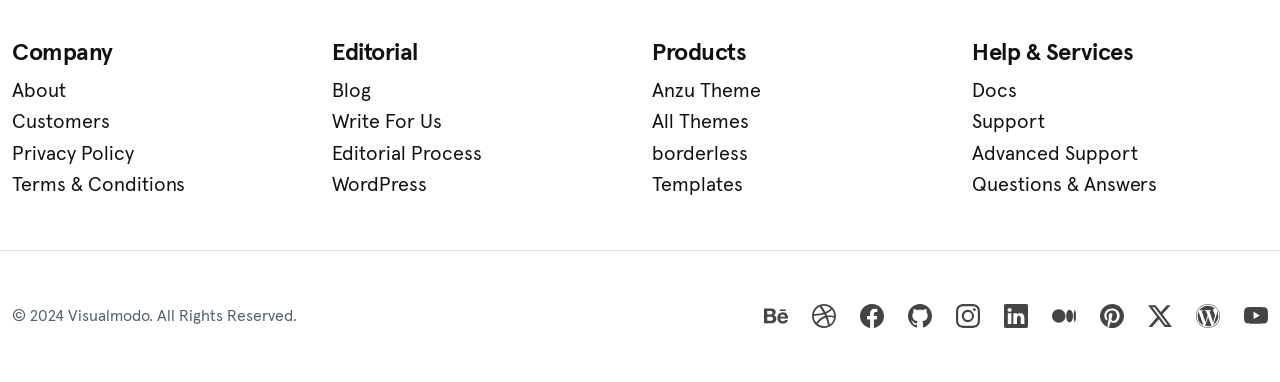Ascertain the bounding box coordinates for the UI element detailed here: "Questions & Answers". The coordinates should be provided as [left, top, right, bottom] with each value being a float between 0 and 1.

[0.759, 0.446, 0.991, 0.529]